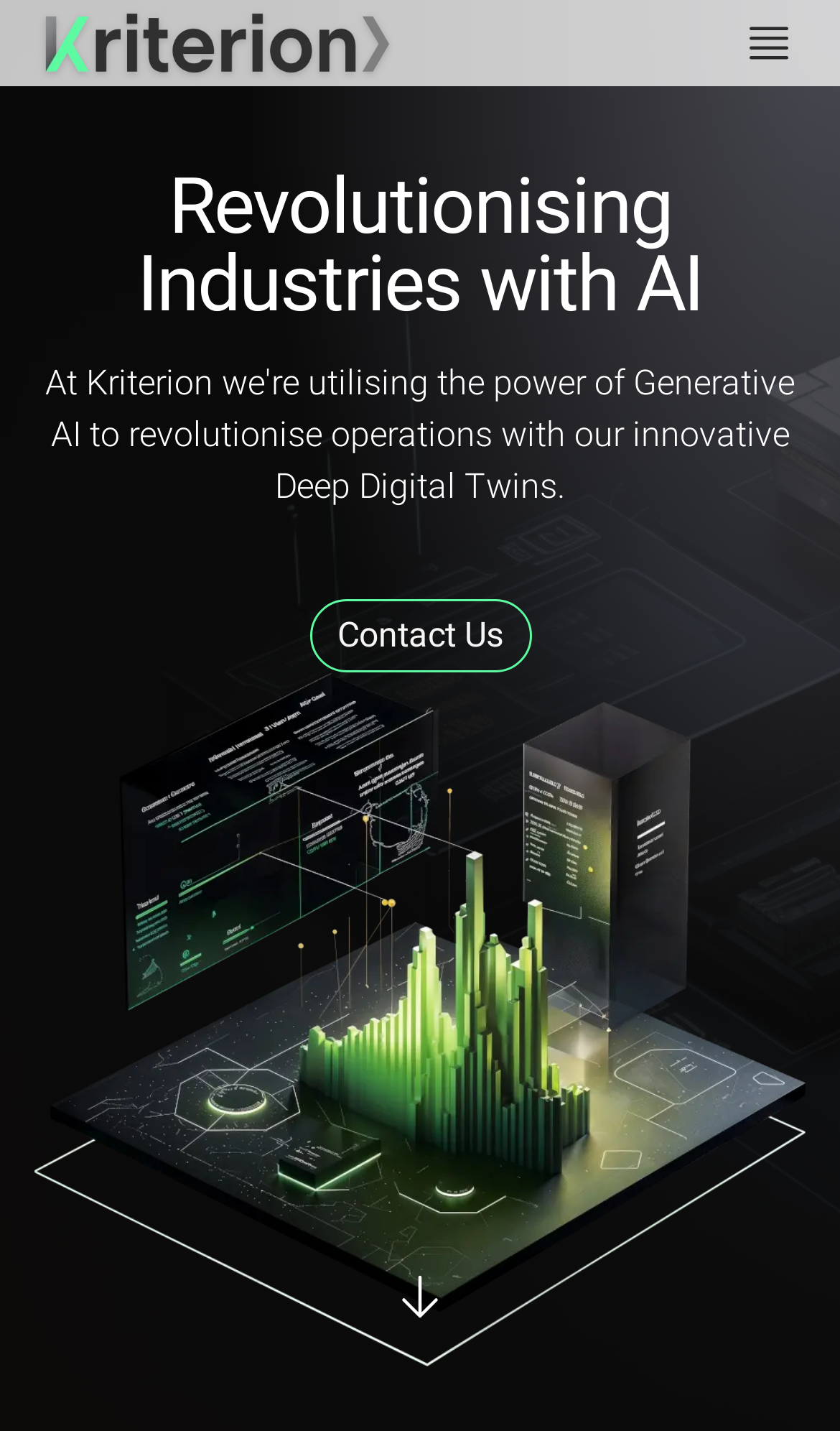Locate the bounding box of the UI element described in the following text: "Search Search".

None